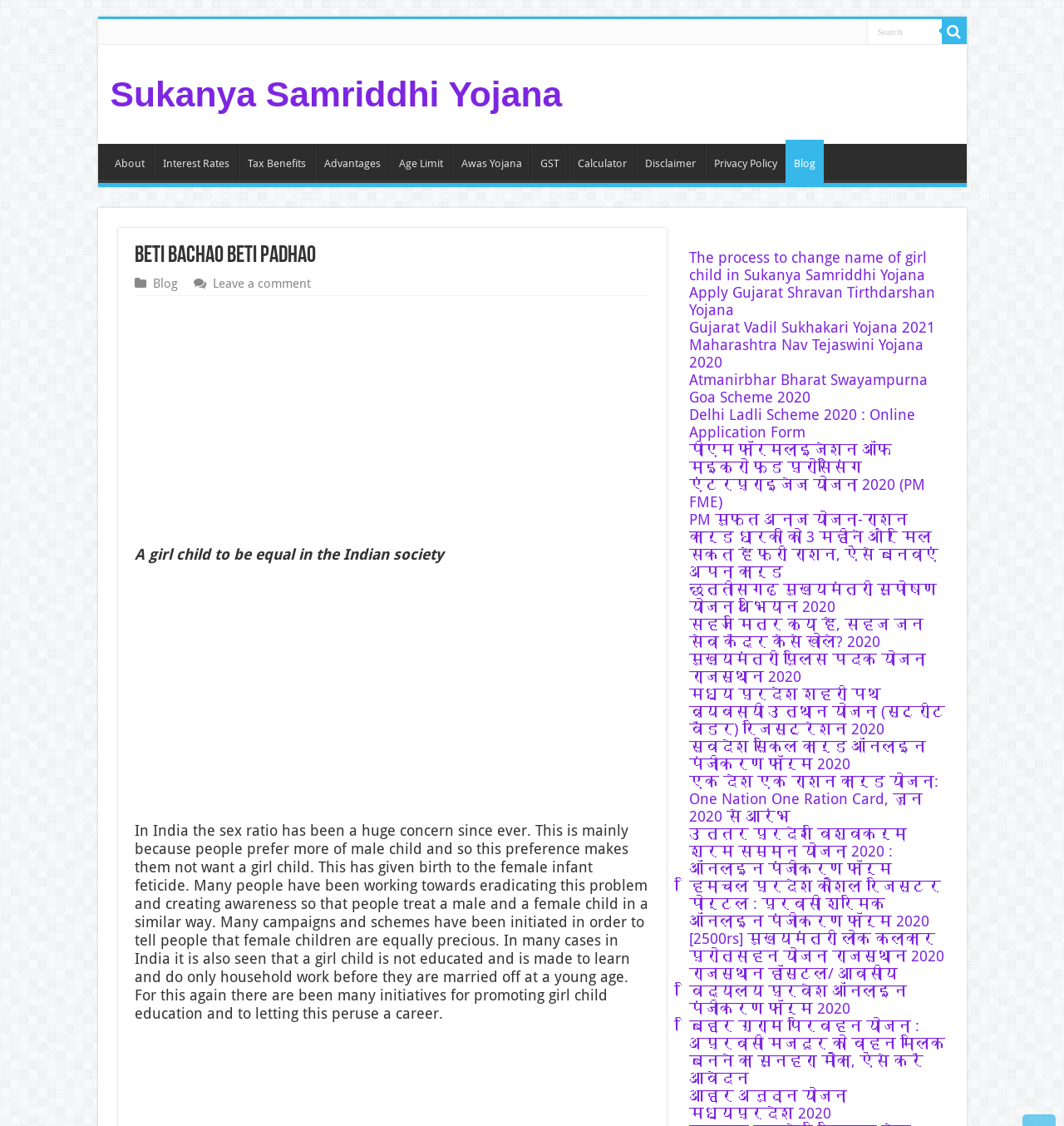Identify the bounding box coordinates of the element that should be clicked to fulfill this task: "Learn about Sukanya Samriddhi Yojana". The coordinates should be provided as four float numbers between 0 and 1, i.e., [left, top, right, bottom].

[0.104, 0.066, 0.528, 0.101]